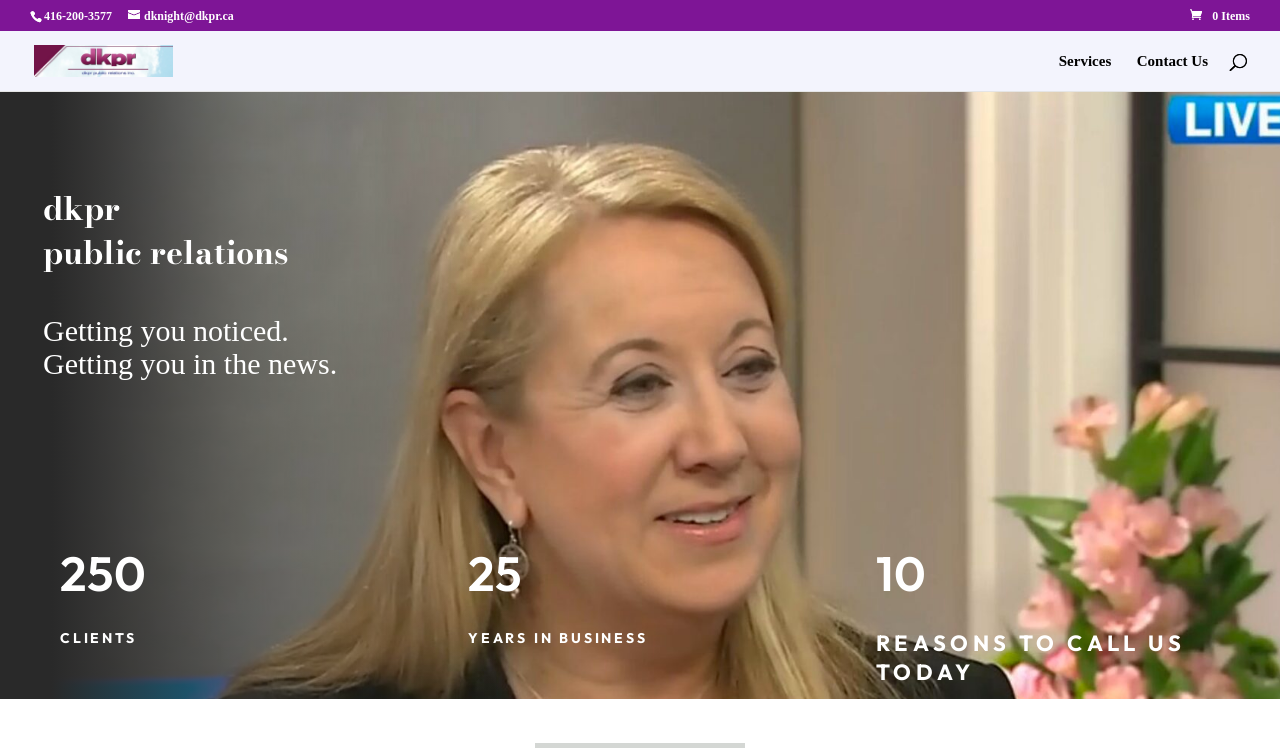What is the text of the second heading on the webpage?
Please describe in detail the information shown in the image to answer the question.

I looked at the heading elements on the webpage and found that the second heading has the text 'public relations'.